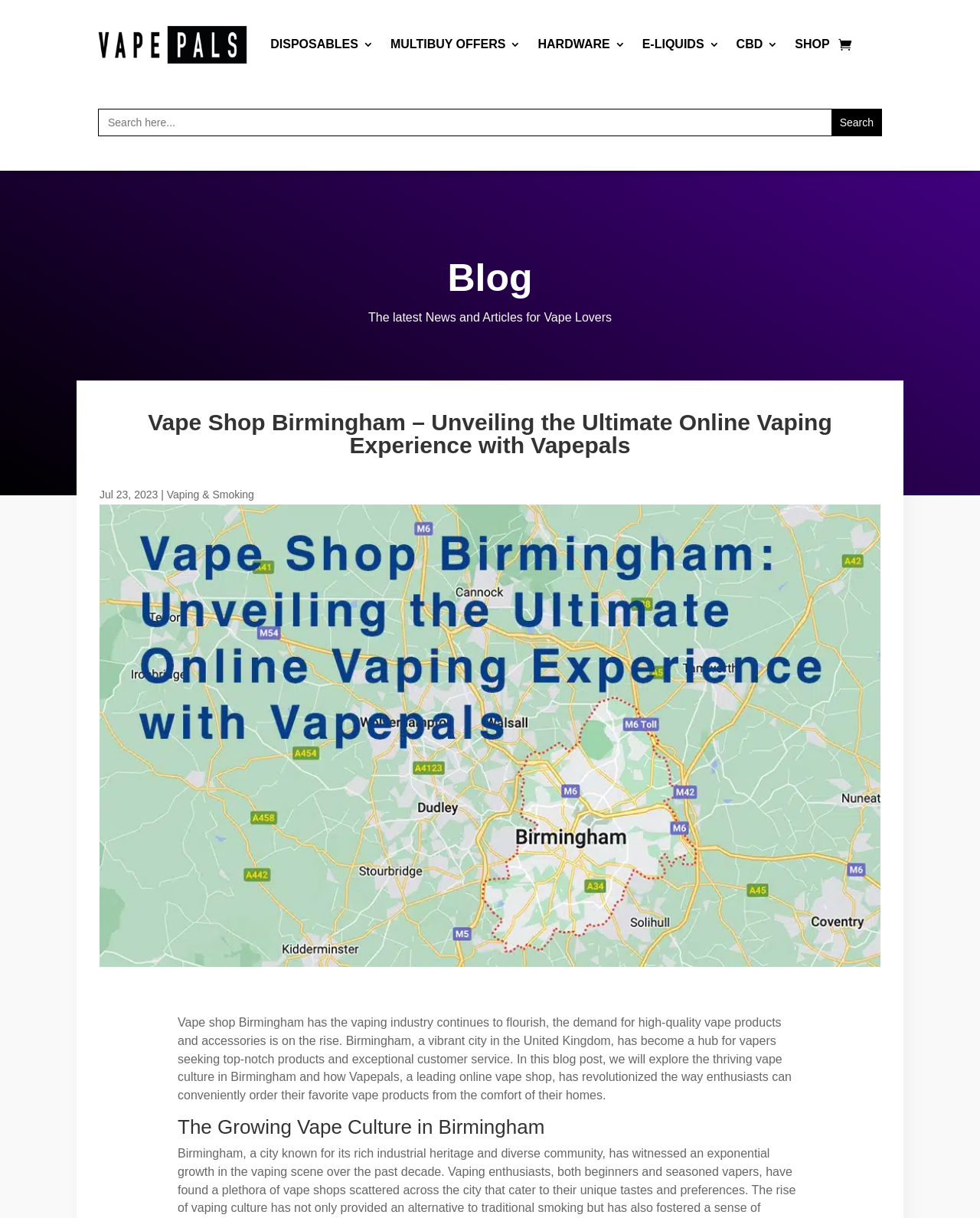Please locate the bounding box coordinates of the element that needs to be clicked to achieve the following instruction: "Read the latest news and articles". The coordinates should be four float numbers between 0 and 1, i.e., [left, top, right, bottom].

[0.376, 0.255, 0.624, 0.266]